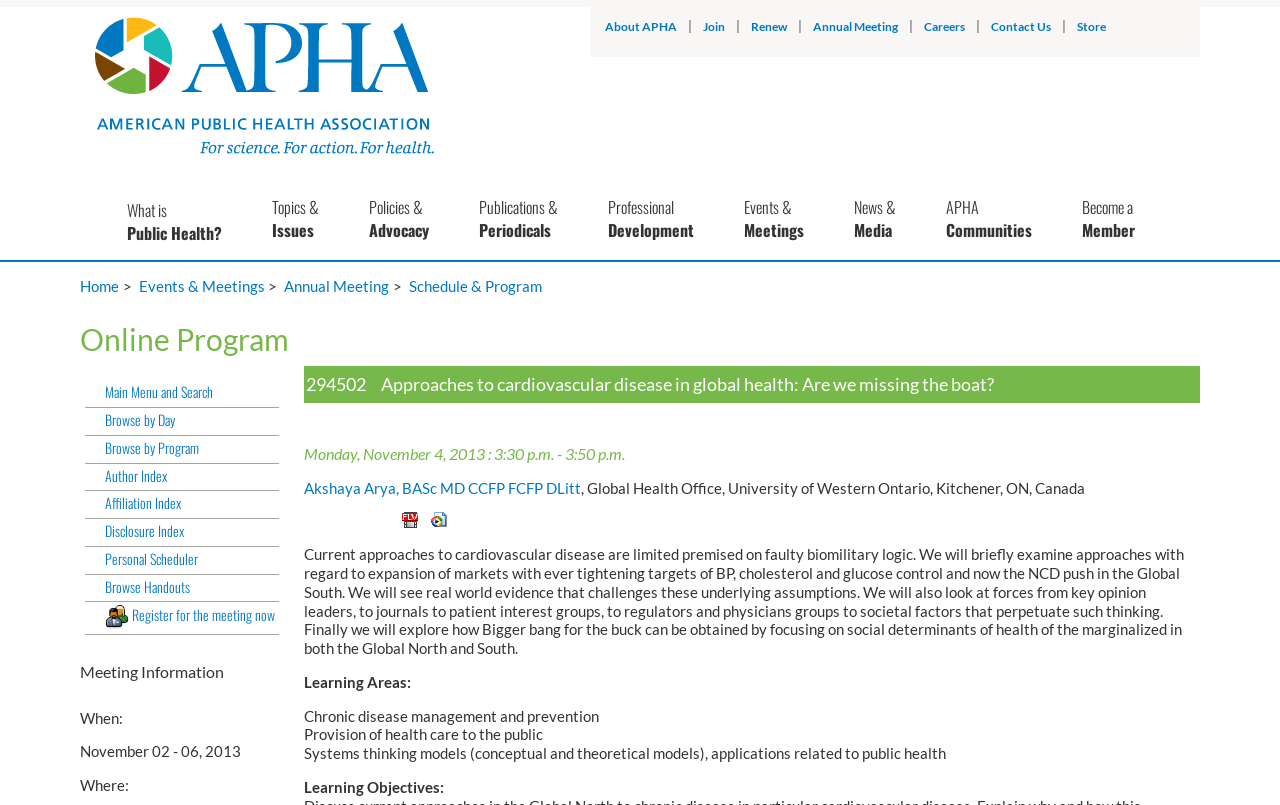Highlight the bounding box coordinates of the element that should be clicked to carry out the following instruction: "Browse by Day". The coordinates must be given as four float numbers ranging from 0 to 1, i.e., [left, top, right, bottom].

[0.066, 0.511, 0.218, 0.541]